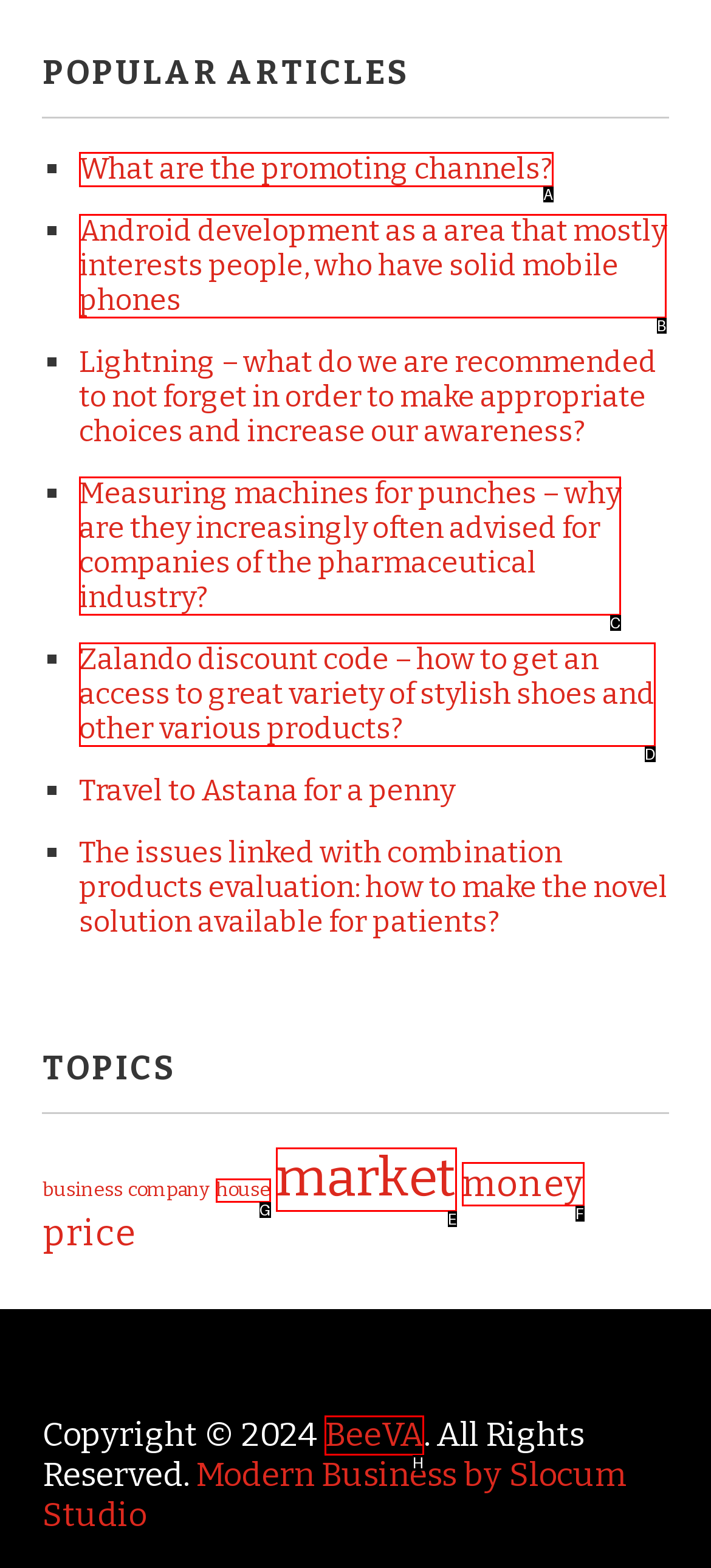Tell me the letter of the correct UI element to click for this instruction: Visit BeeVA website. Answer with the letter only.

H